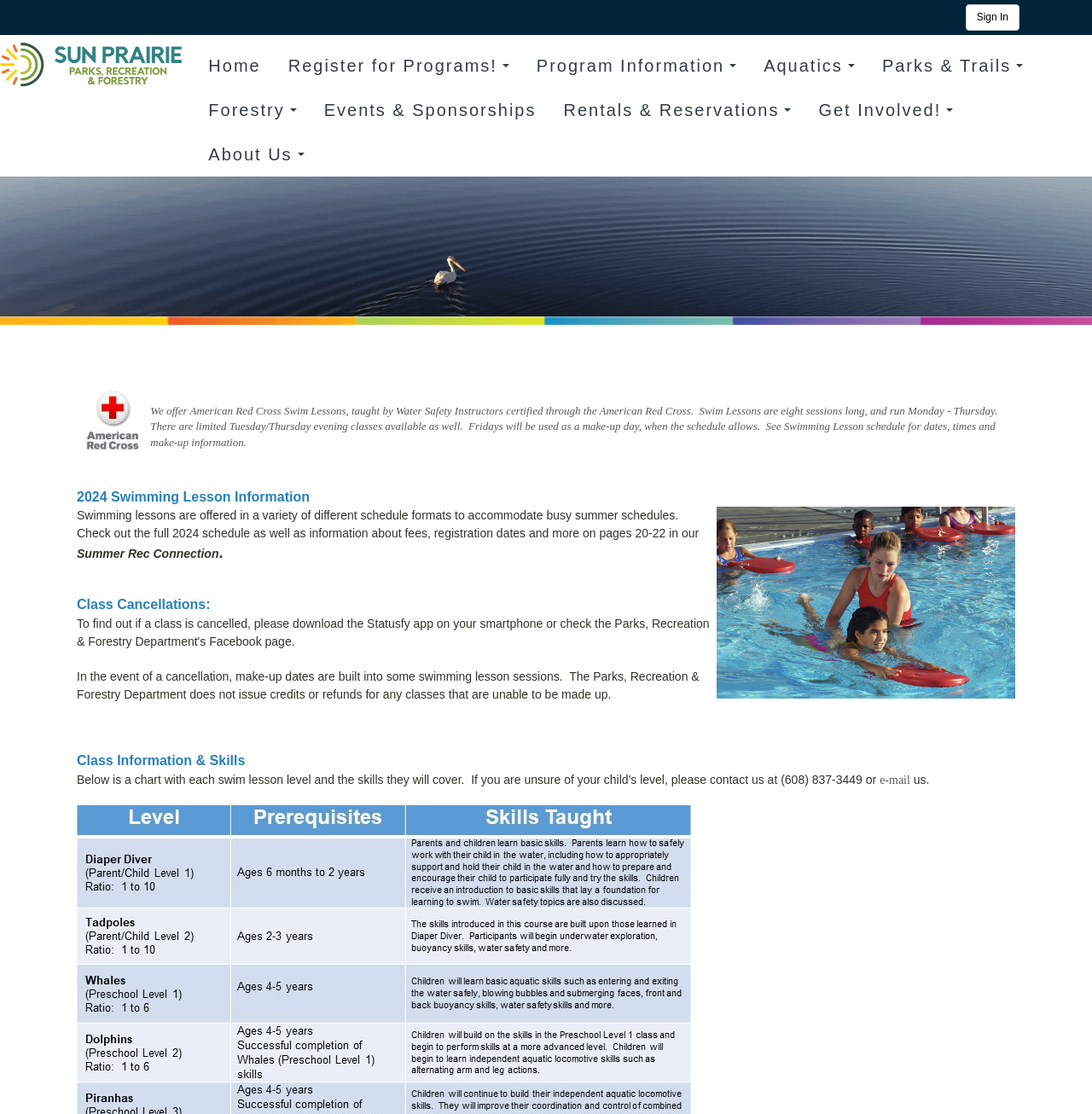Select the bounding box coordinates of the element I need to click to carry out the following instruction: "Get information about events and sponsorships".

[0.284, 0.079, 0.503, 0.119]